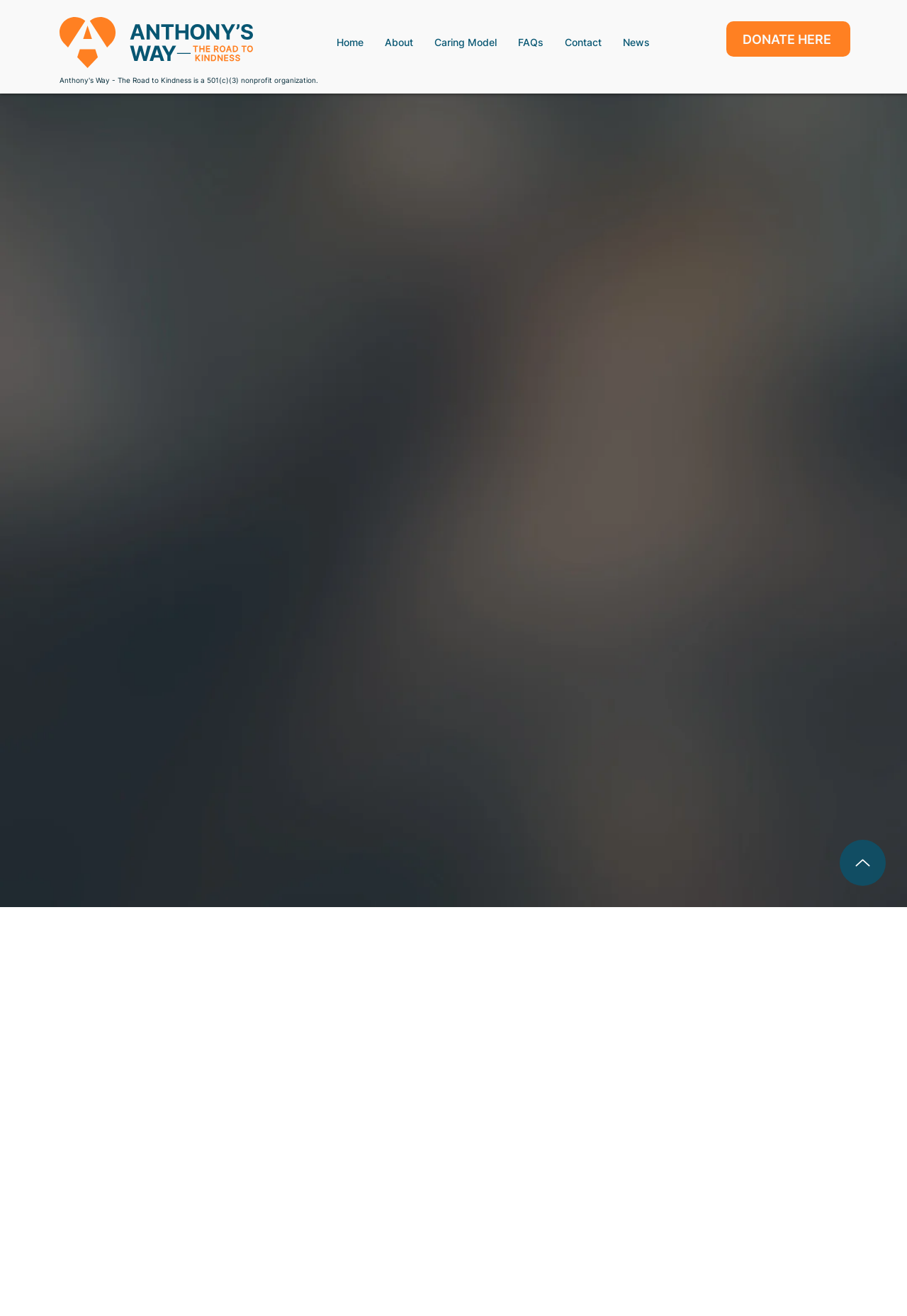Specify the bounding box coordinates of the area that needs to be clicked to achieve the following instruction: "Scroll up".

[0.926, 0.638, 0.977, 0.673]